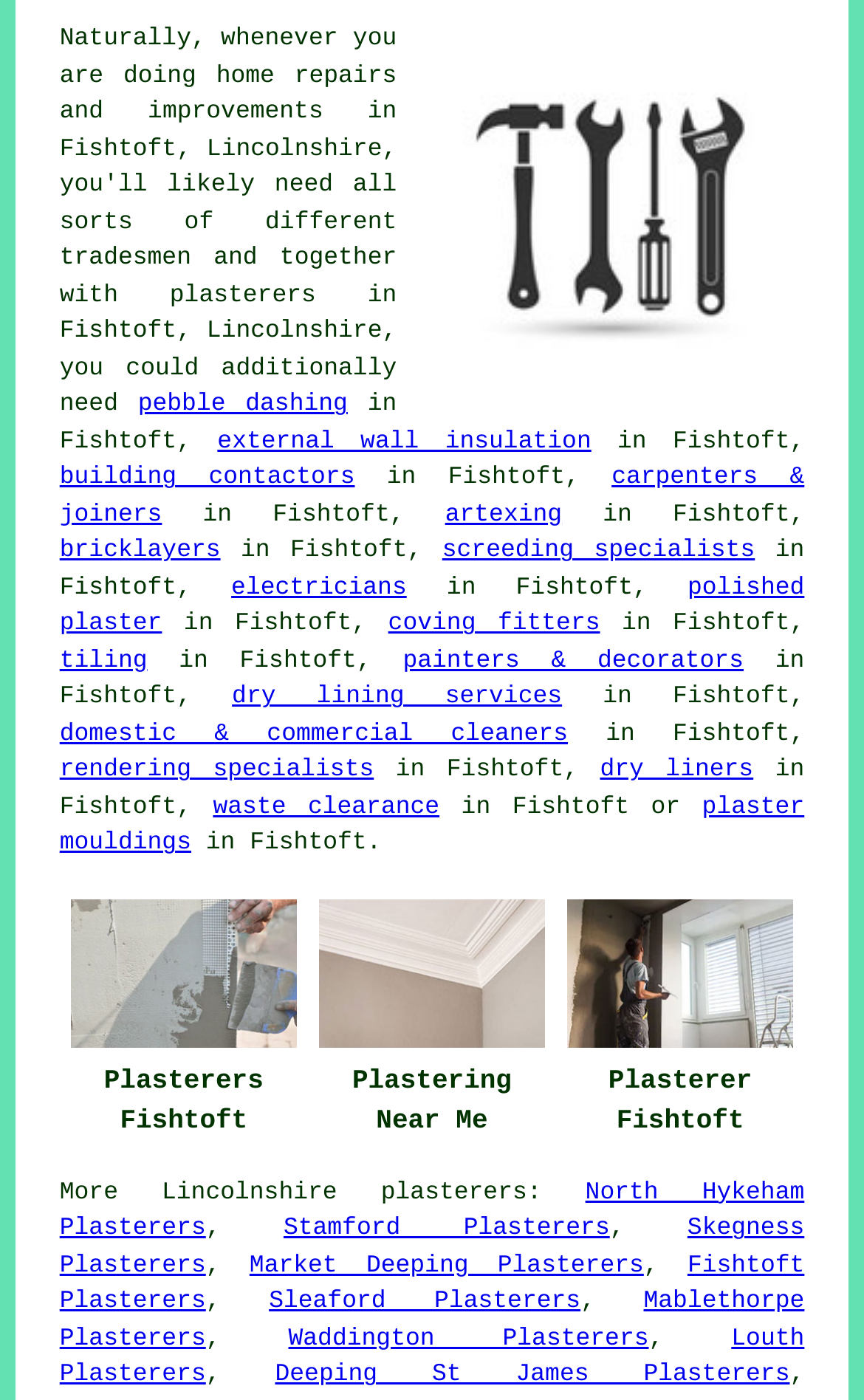Please provide a comprehensive answer to the question below using the information from the image: How many images are on this webpage?

There are three images on this webpage, each with a caption related to plastering services in Fishtoft. The images are likely used to visually represent the services being offered.